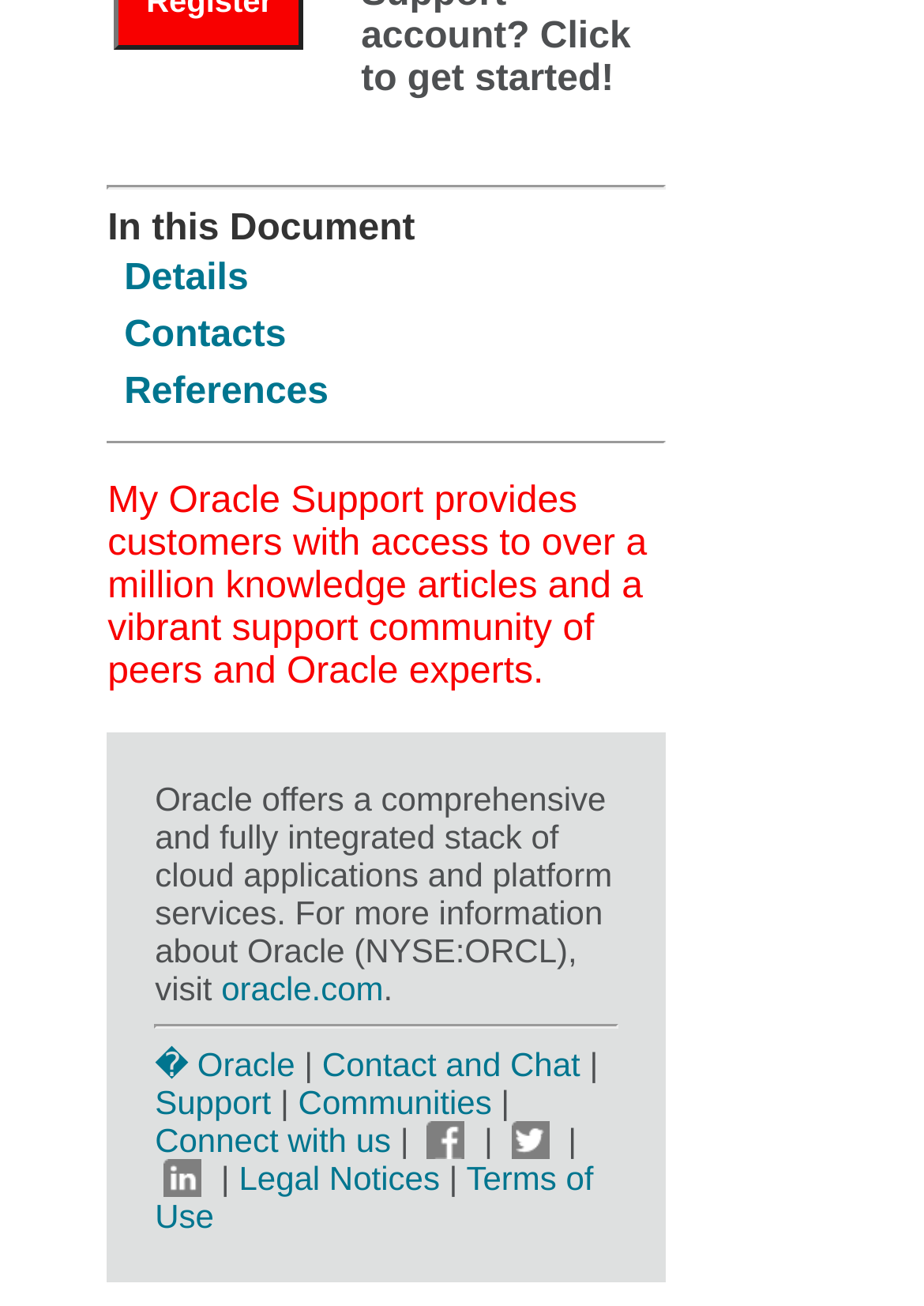What is the last link in the footer section?
Using the visual information from the image, give a one-word or short-phrase answer.

Terms of Use